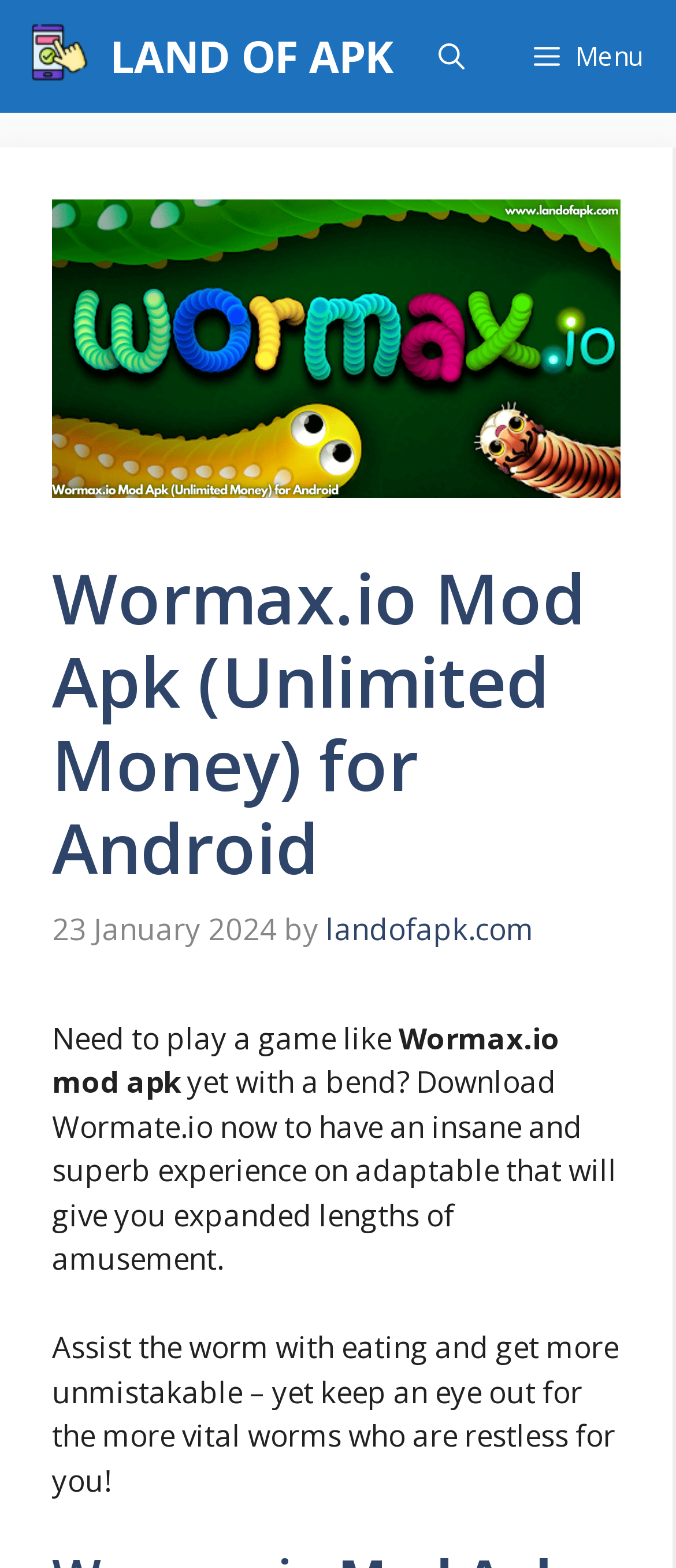What does the worm do in the game?
Look at the image and provide a short answer using one word or a phrase.

Eat and get more distinctive